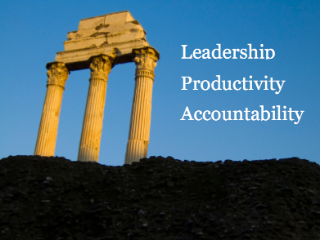Provide a comprehensive description of the image.

The image portrays three ancient columns set against a clear blue sky, symbolizing key pillars of business success. The words "Leadership," "Productivity," and "Accountability" are prominently displayed in a sophisticated font, emphasizing their importance in effective business management. The columns, standing tall and resilient, visually represent the foundational elements that contribute to a thriving organization, conveying a message of strength and stability in leadership practices. The backdrop, with its serene sky, complements the themes of ambition and clarity in achieving business goals.